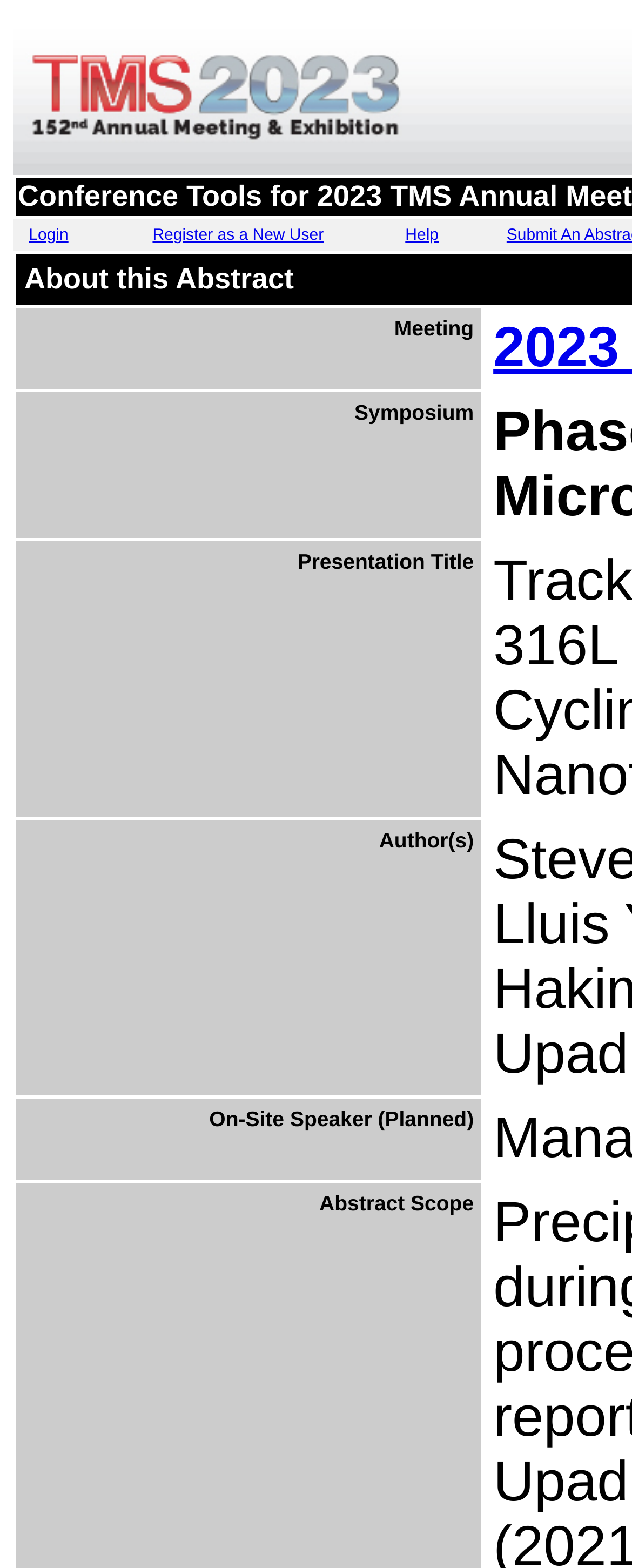Please find the bounding box for the following UI element description. Provide the coordinates in (top-left x, top-left y, bottom-right x, bottom-right y) format, with values between 0 and 1: Help

[0.641, 0.144, 0.694, 0.156]